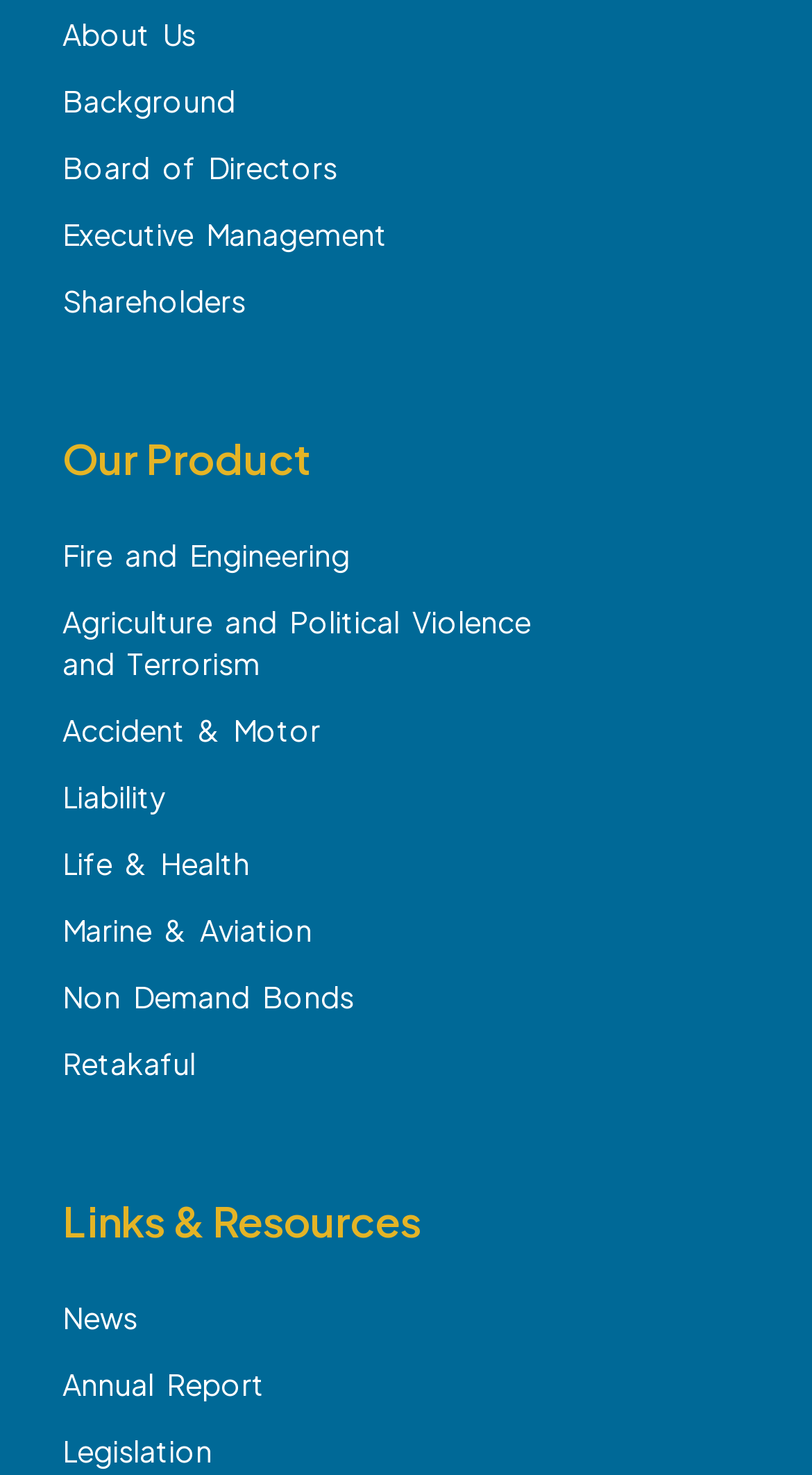Select the bounding box coordinates of the element I need to click to carry out the following instruction: "Download the Annual Report".

[0.077, 0.915, 0.667, 0.96]